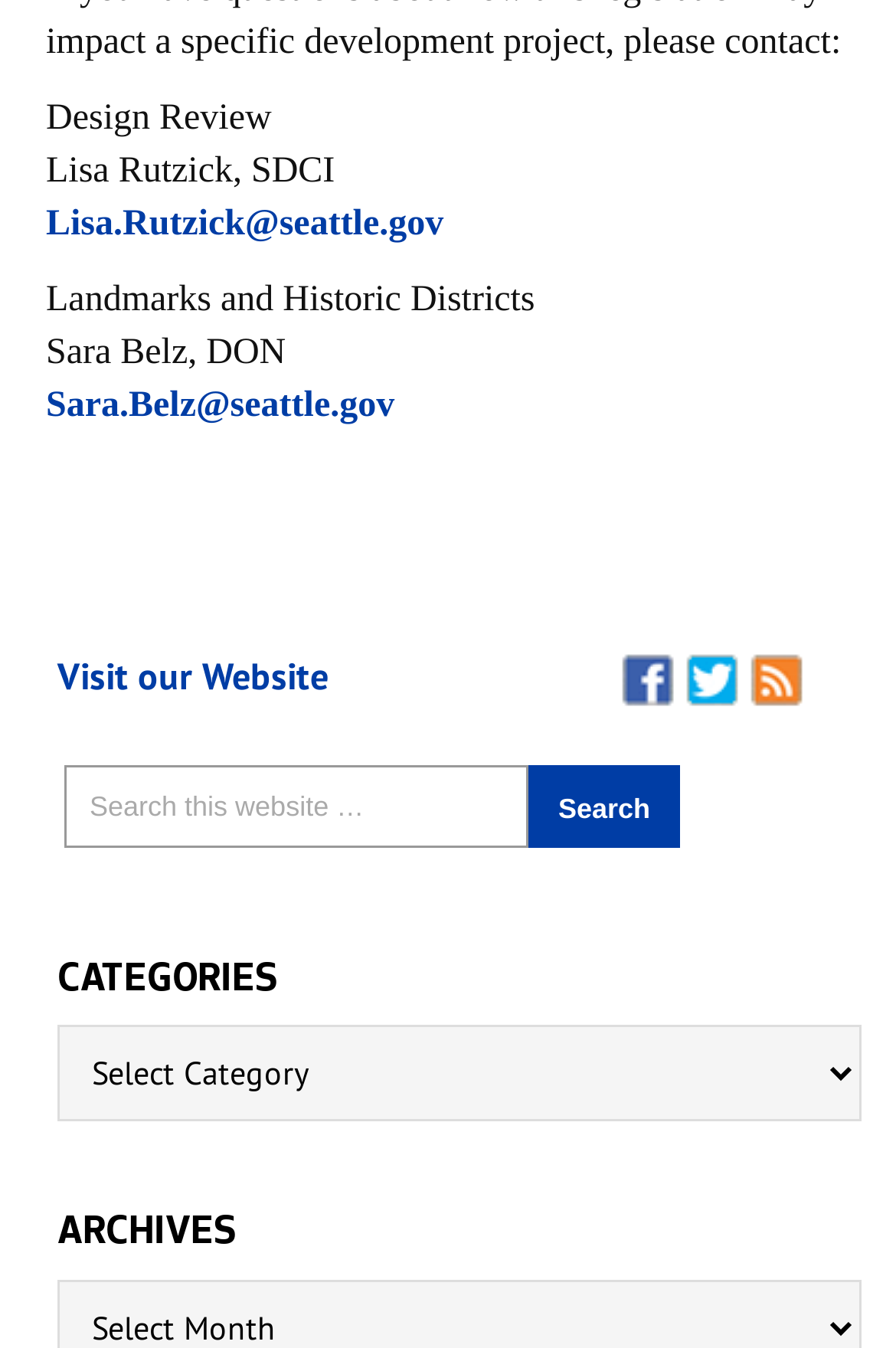Please locate the bounding box coordinates for the element that should be clicked to achieve the following instruction: "Select a category". Ensure the coordinates are given as four float numbers between 0 and 1, i.e., [left, top, right, bottom].

[0.064, 0.761, 0.962, 0.833]